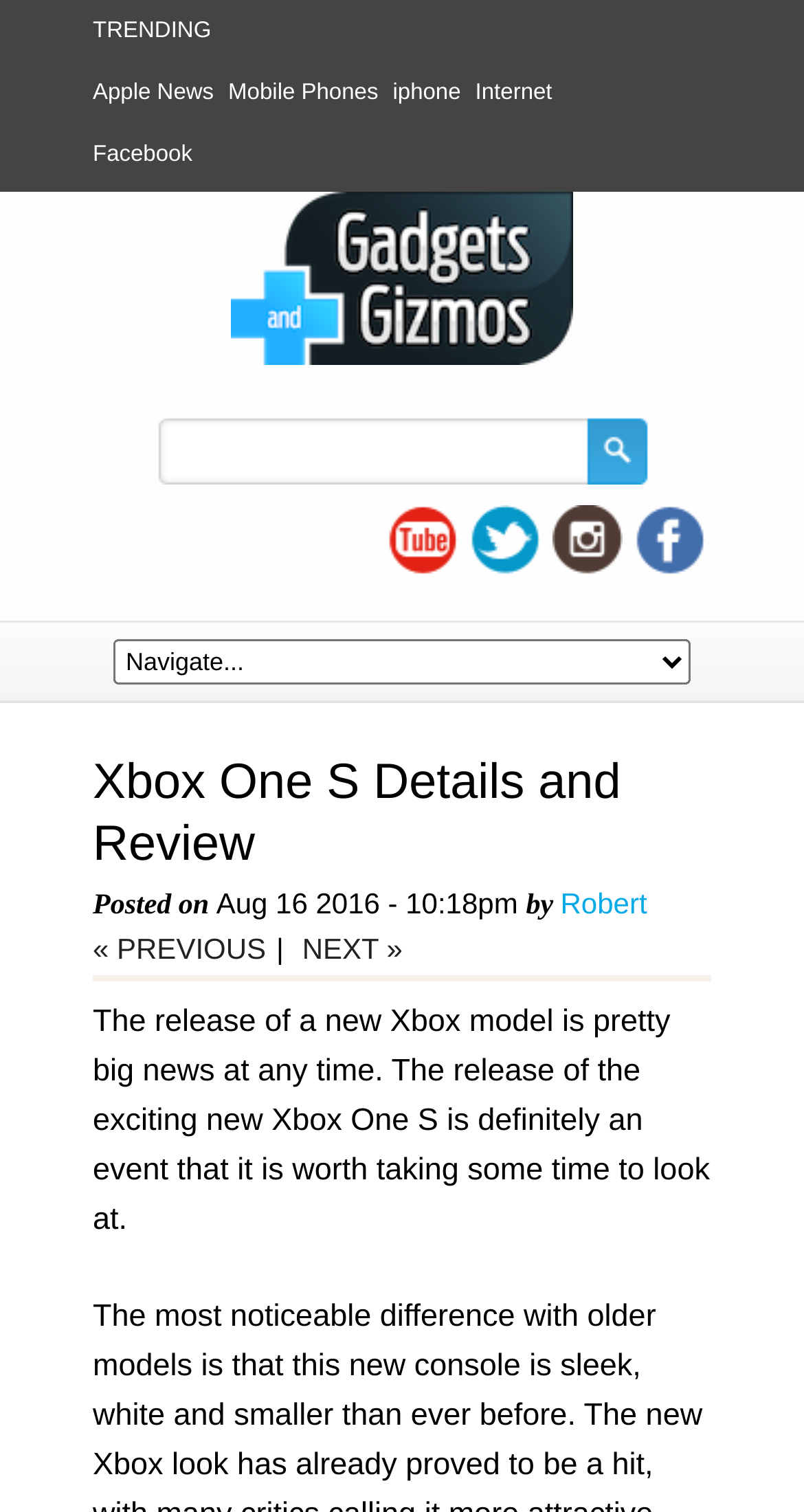Give a one-word or phrase response to the following question: Who is the author of the article?

Robert